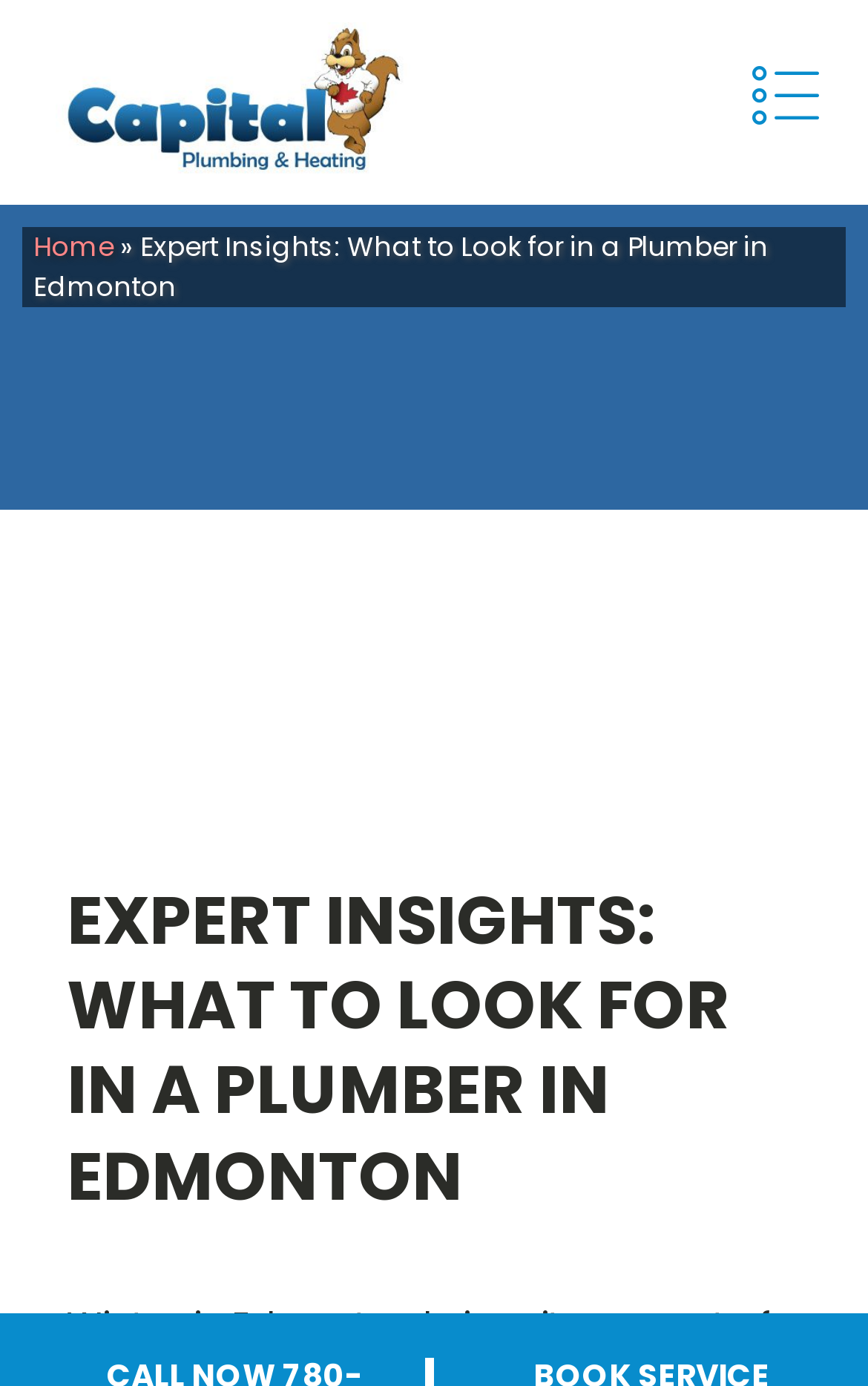What is above the navigation breadcrumbs?
Ensure your answer is thorough and detailed.

By comparing the y1, y2 coordinates of the elements, it can be determined that the link and button elements are above the navigation breadcrumbs. The link has a y2 coordinate of 0.131, and the button has a y2 coordinate of 0.114, both of which are smaller than the y1 coordinate of the navigation breadcrumbs, which is 0.163.